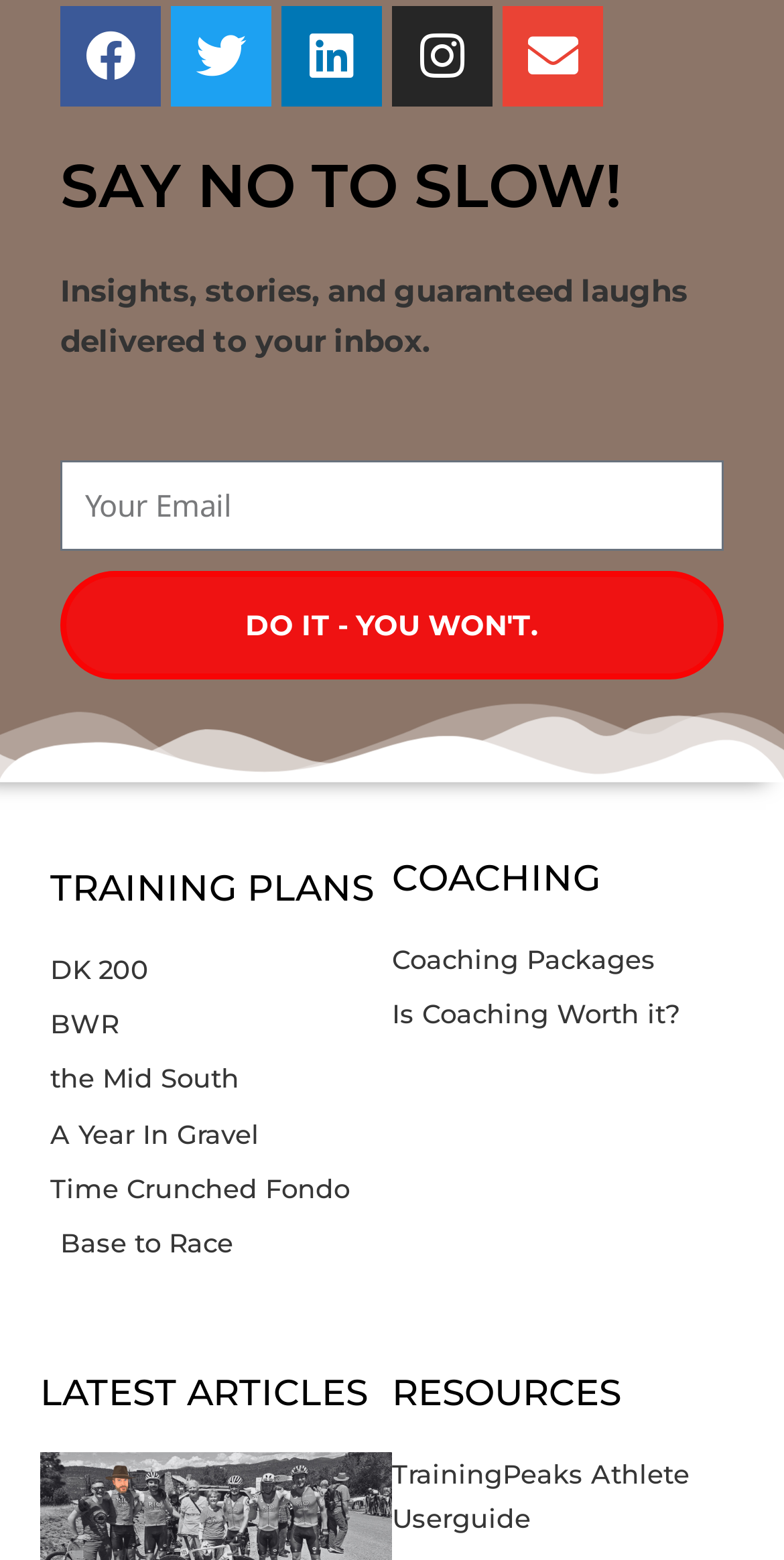From the webpage screenshot, identify the region described by Do it - you won't.. Provide the bounding box coordinates as (top-left x, top-left y, bottom-right x, bottom-right y), with each value being a floating point number between 0 and 1.

[0.077, 0.366, 0.923, 0.436]